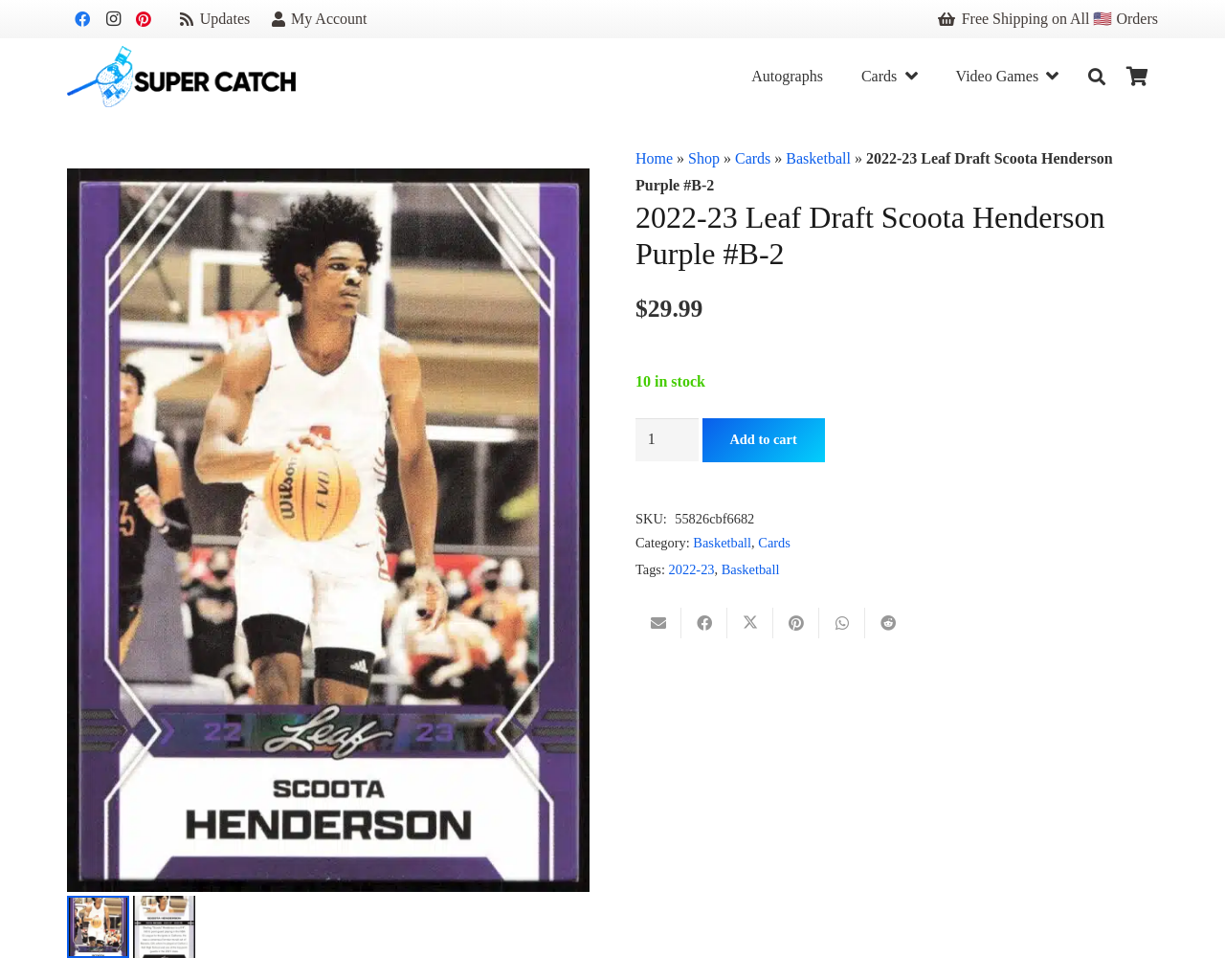Can you find the bounding box coordinates for the element to click on to achieve the instruction: "View product details"?

[0.055, 0.172, 0.481, 0.91]